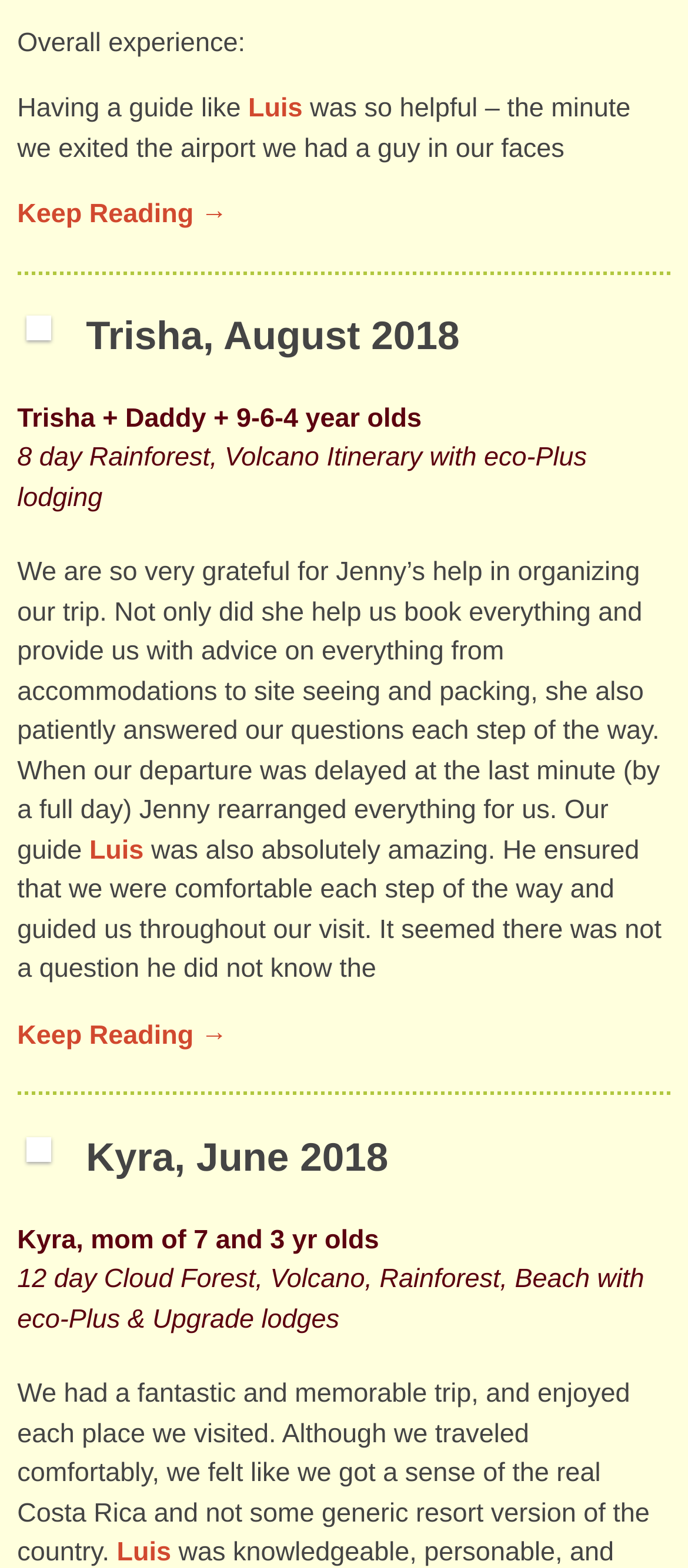Identify the bounding box for the UI element that is described as follows: "alt="Muskoka Bear Wear Blog"".

None